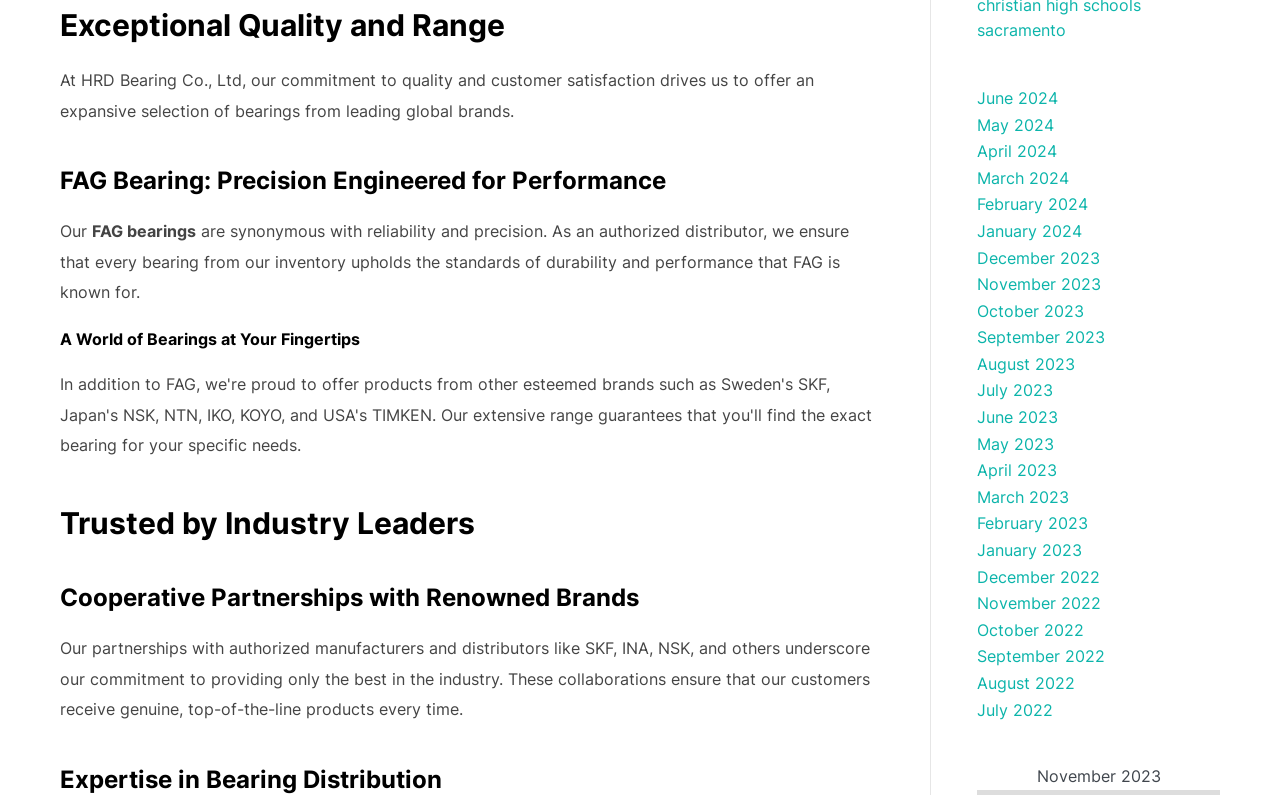Determine the bounding box for the UI element described here: "October 2022".

[0.764, 0.78, 0.847, 0.805]